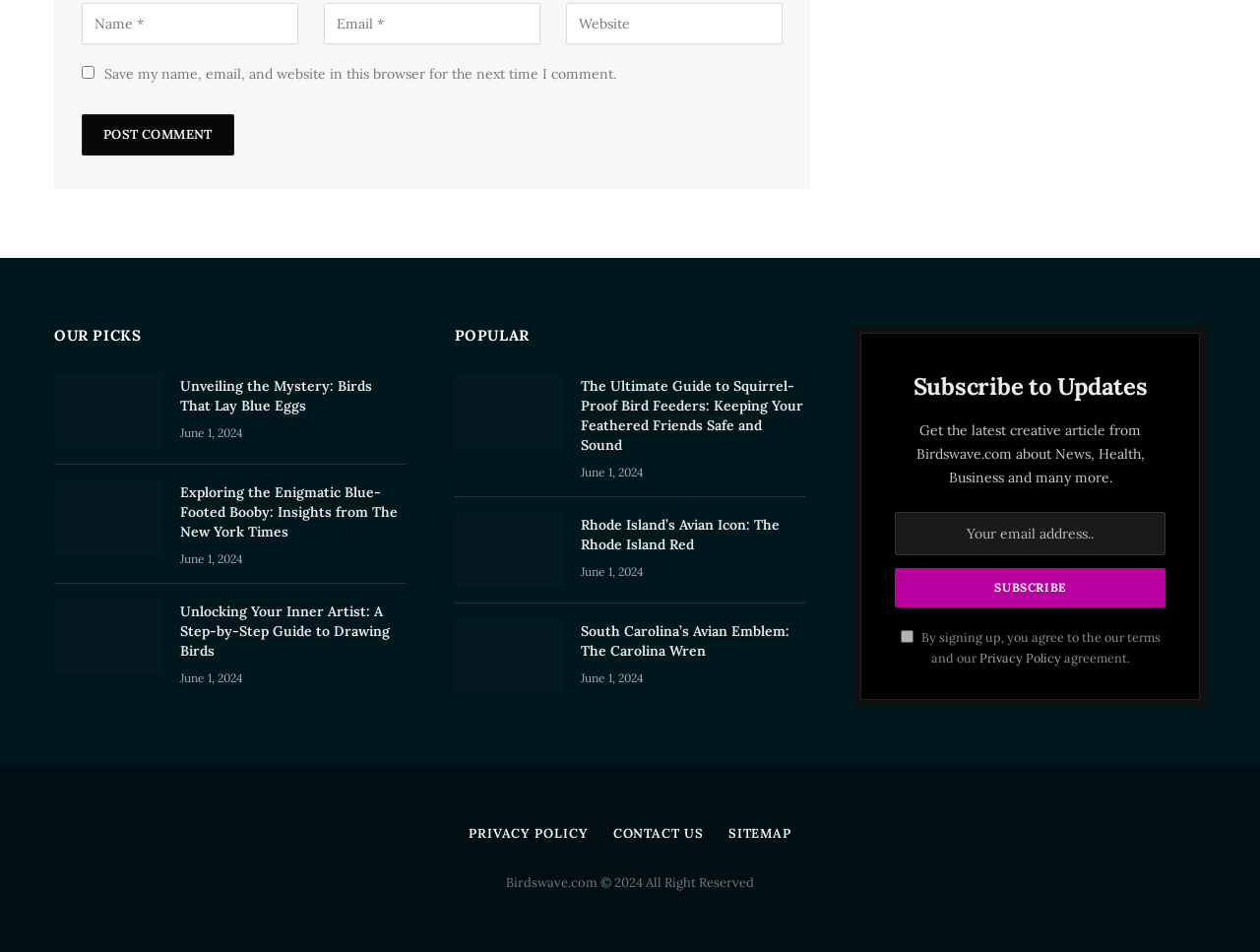Please identify the bounding box coordinates of the clickable area that will allow you to execute the instruction: "Subscribe to updates with your email address".

[0.71, 0.538, 0.925, 0.583]